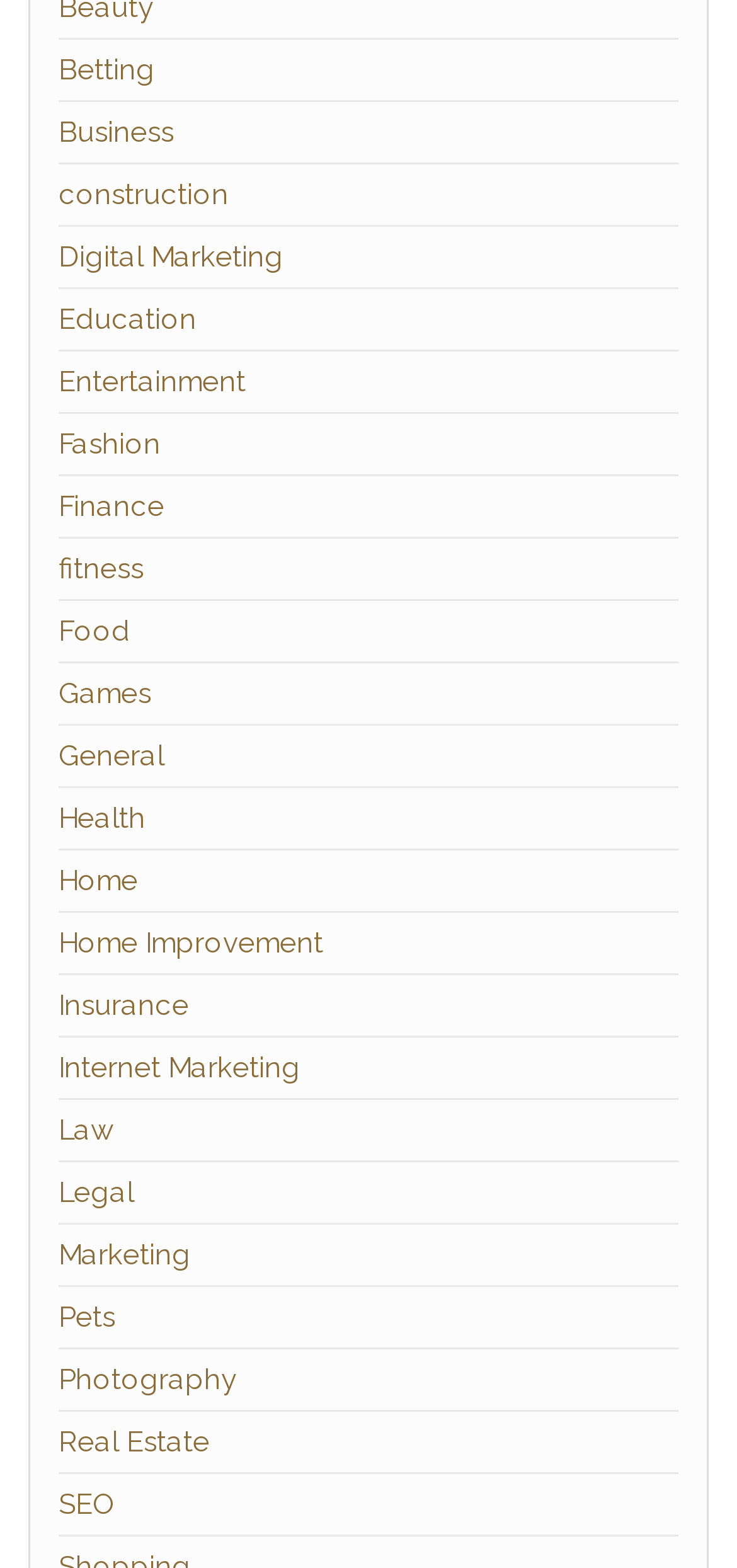Based on the image, please respond to the question with as much detail as possible:
What is the category below 'Entertainment'?

By comparing the y1 and y2 coordinates of the elements, I determined the vertical positions of the elements. The element 'Fashion' has a y1 value of 0.272, which is larger than the y1 value of 'Entertainment' (0.232), indicating that 'Fashion' is below 'Entertainment'.